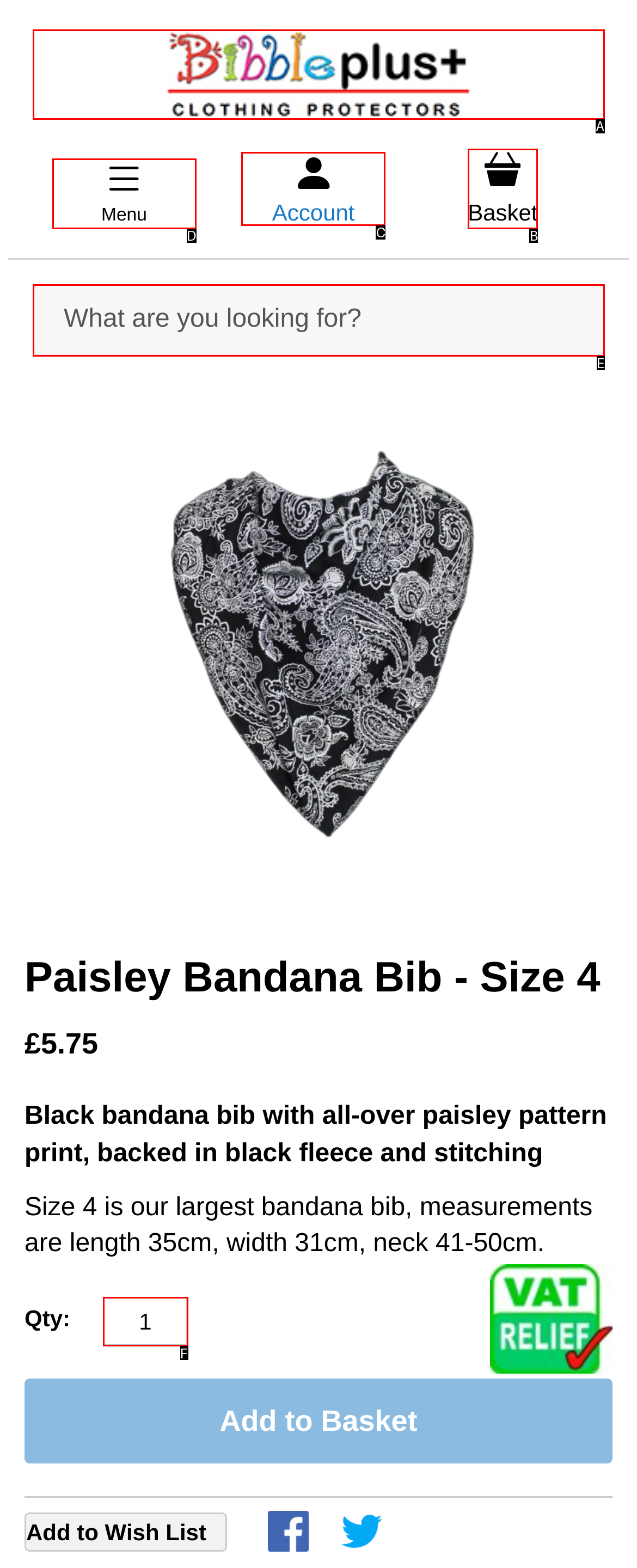What letter corresponds to the UI element described here: nic.ch
Reply with the letter from the options provided.

None